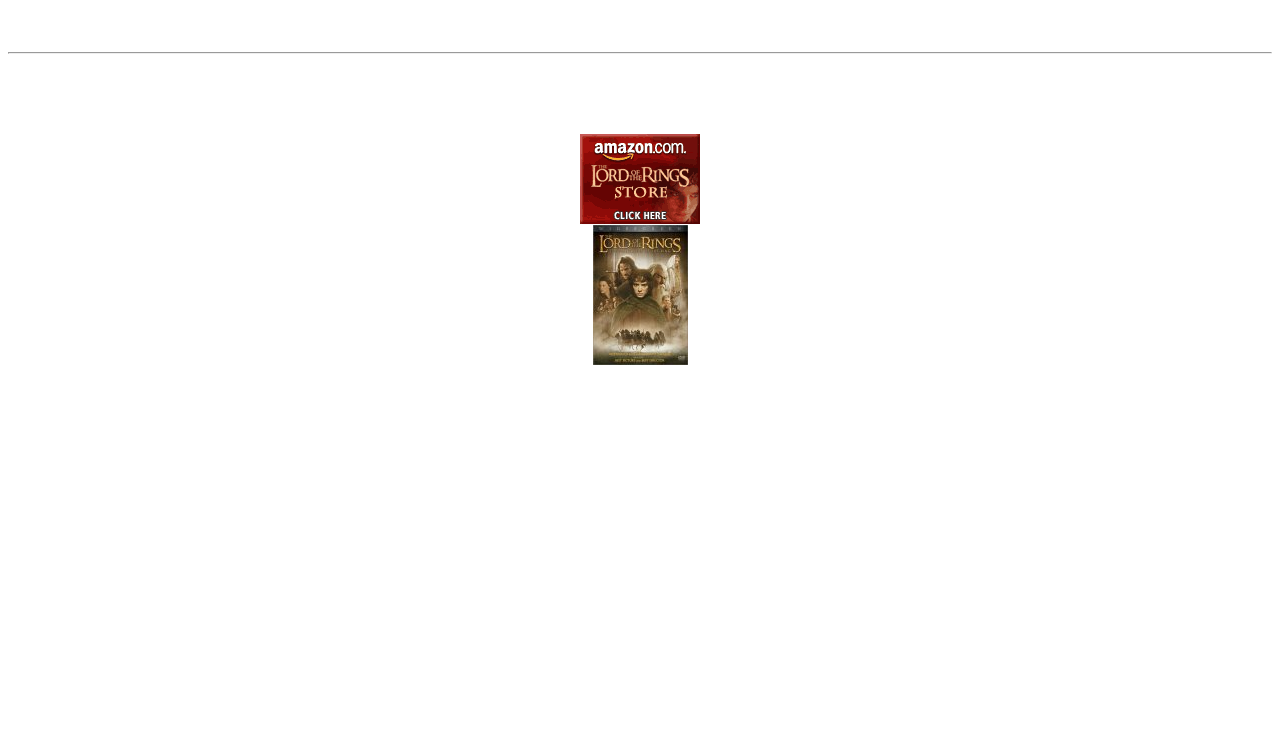Identify the bounding box for the given UI element using the description provided. Coordinates should be in the format (top-left x, top-left y, bottom-right x, bottom-right y) and must be between 0 and 1. Here is the description: Buy Sacred-Texts CD-ROM

[0.367, 0.035, 0.52, 0.058]